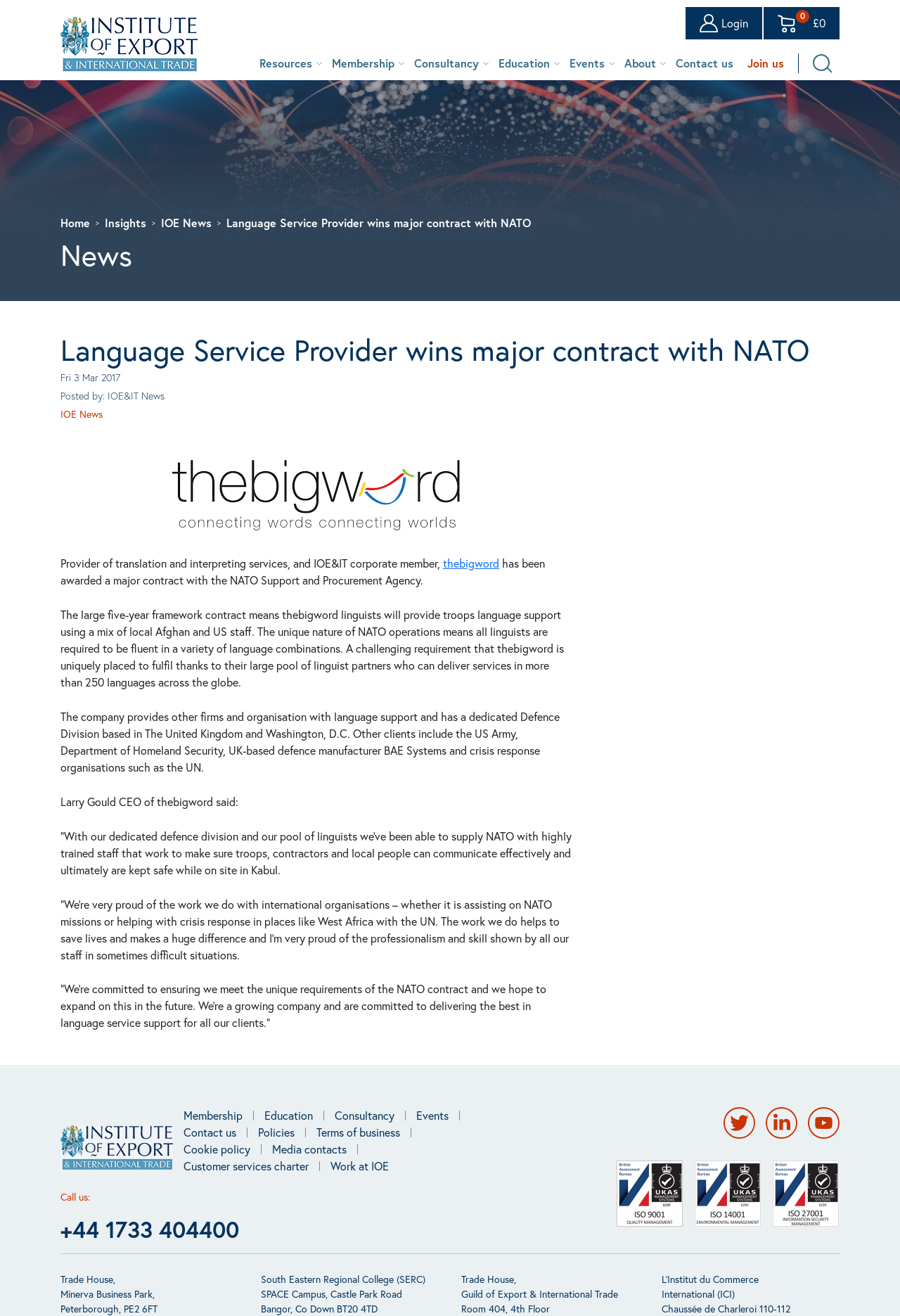Given the webpage screenshot, identify the bounding box of the UI element that matches this description: "+44 1733 404400".

[0.067, 0.923, 0.266, 0.946]